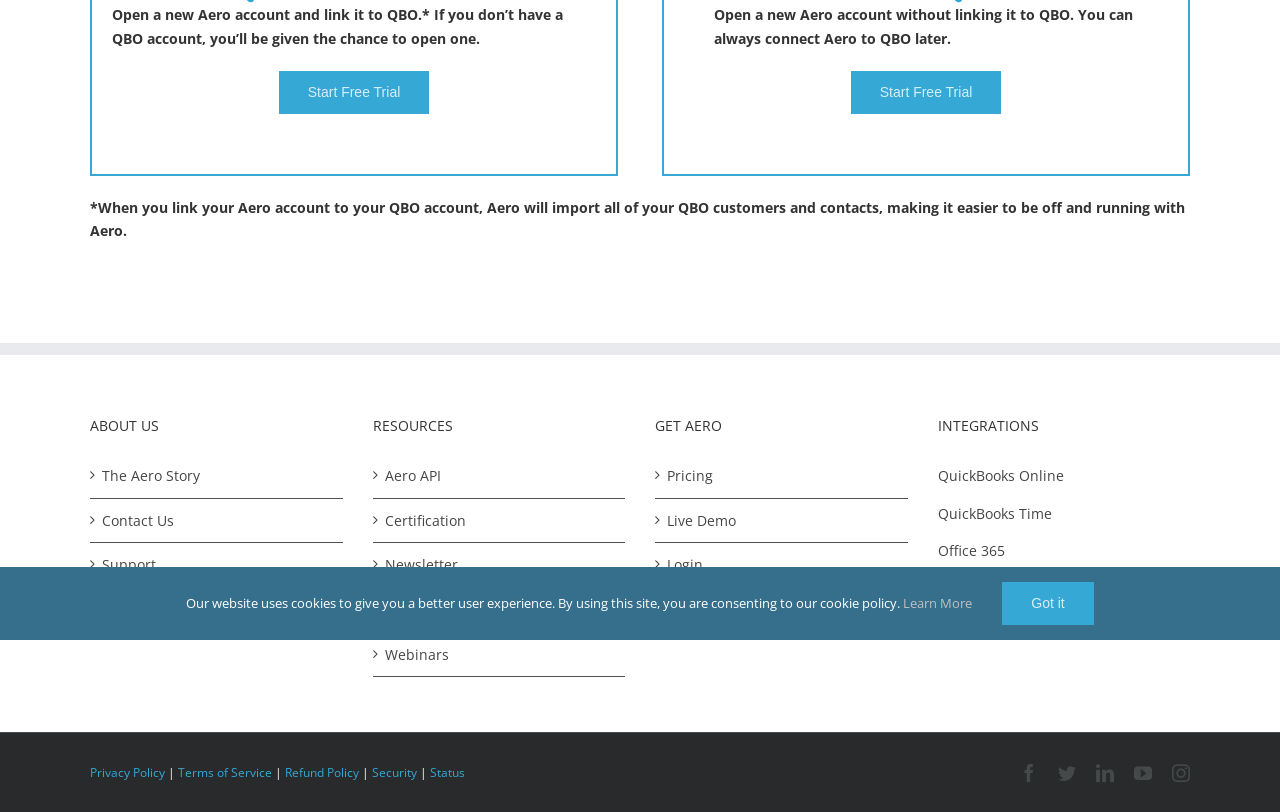Locate and provide the bounding box coordinates for the HTML element that matches this description: "Zapier".

[0.732, 0.713, 0.766, 0.737]